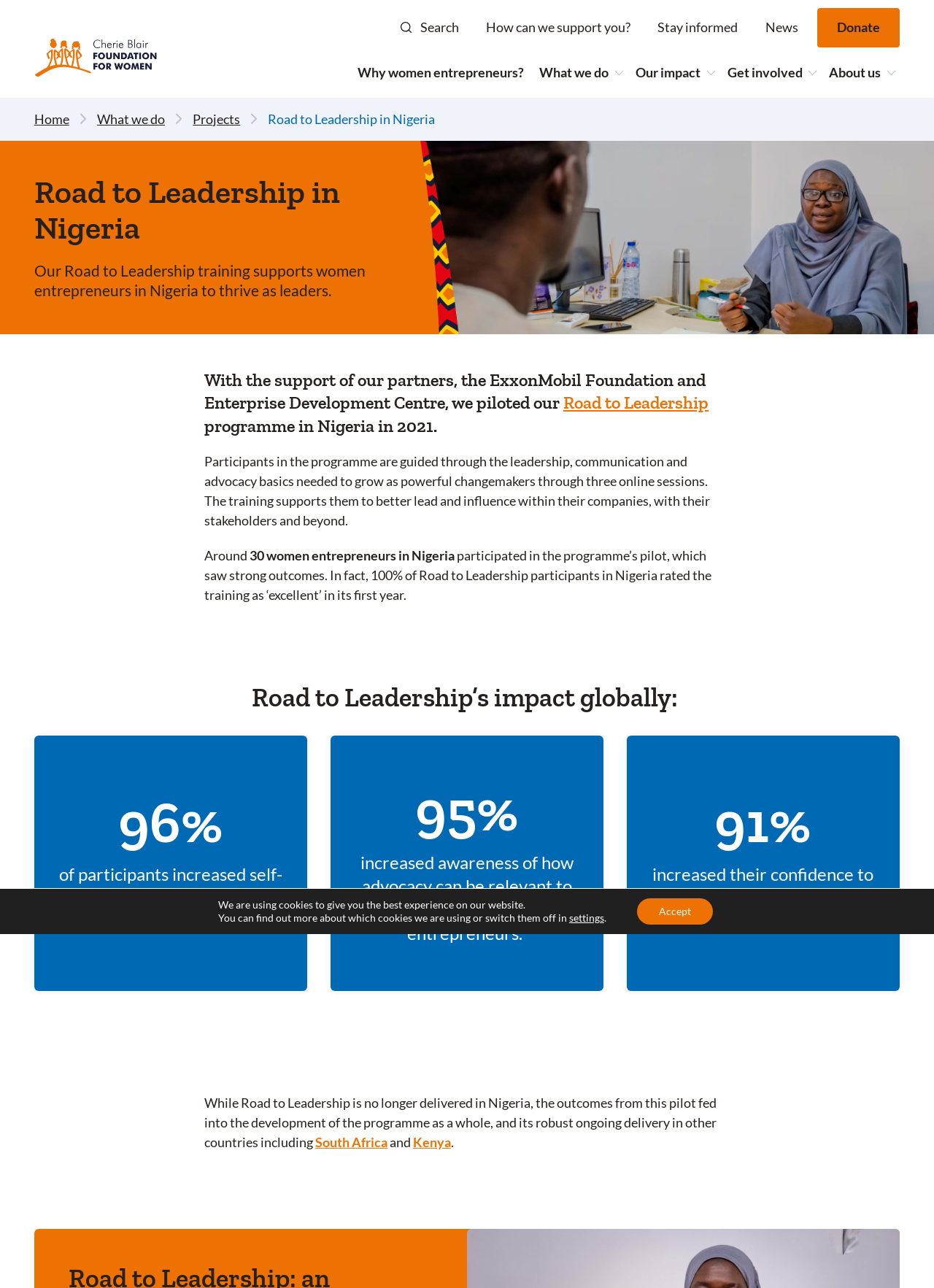Identify and provide the title of the webpage.

Road to Leadership in Nigeria